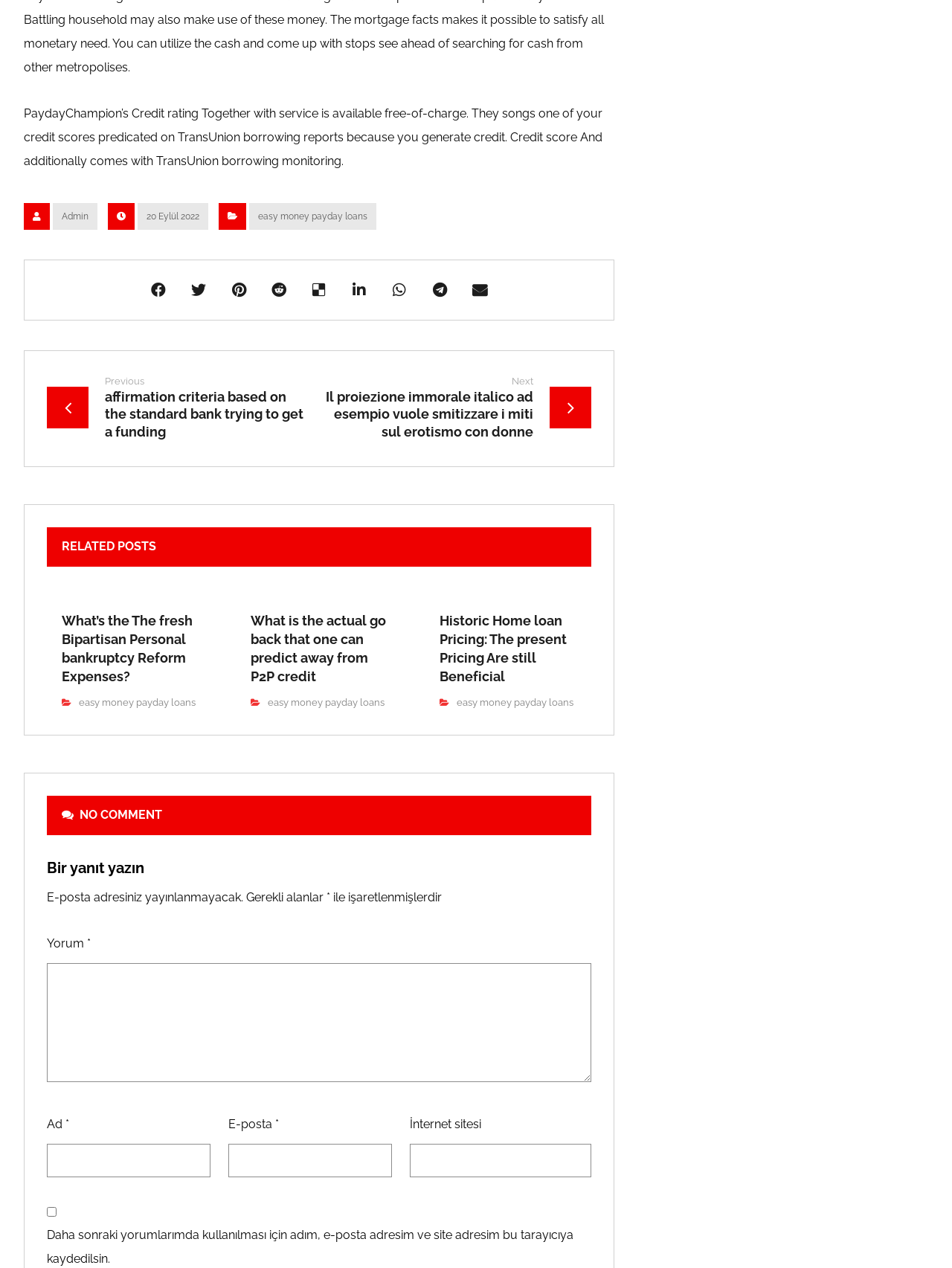Find the coordinates for the bounding box of the element with this description: "parent_node: Yorum * name="comment"".

[0.049, 0.759, 0.621, 0.853]